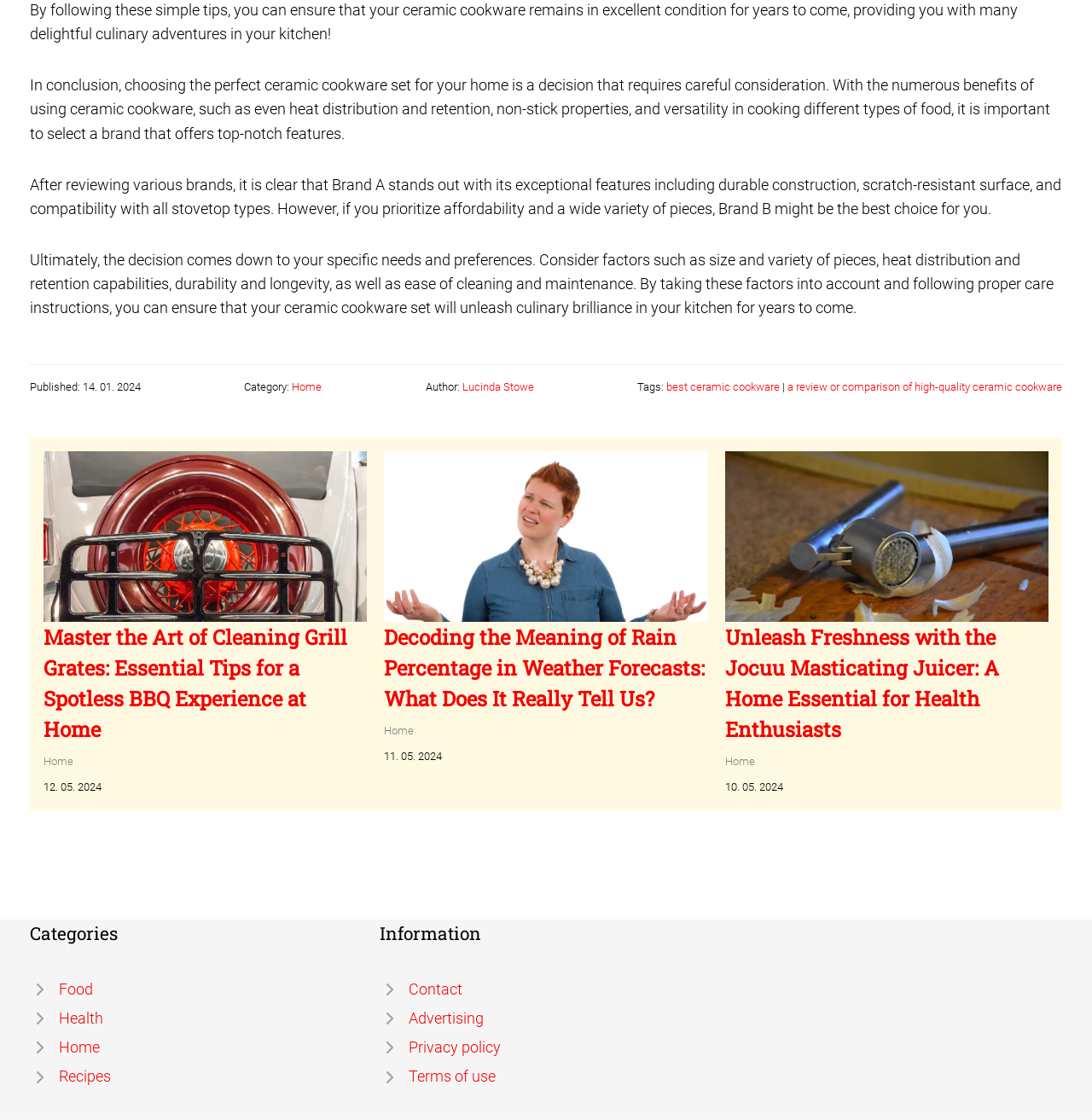Specify the bounding box coordinates of the area that needs to be clicked to achieve the following instruction: "Click on the 'Food' category".

[0.027, 0.871, 0.332, 0.897]